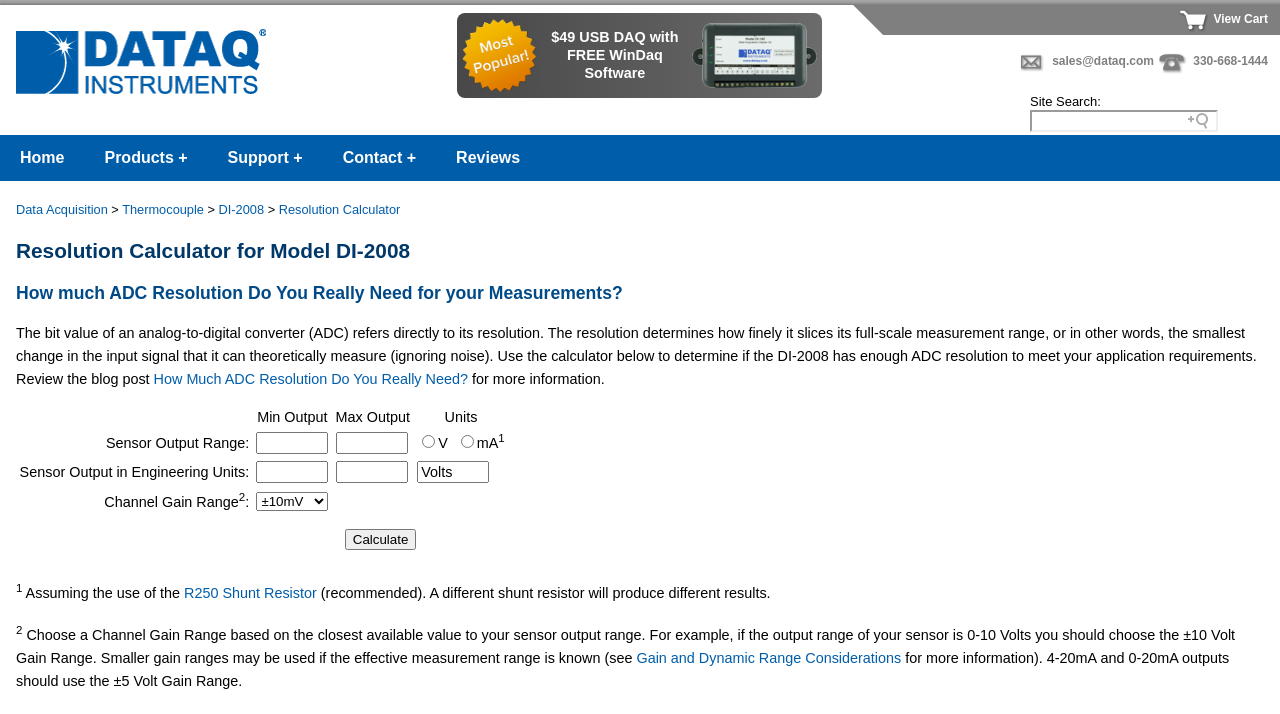Determine the bounding box coordinates of the clickable region to carry out the instruction: "Select a channel gain range".

[0.2, 0.69, 0.257, 0.716]